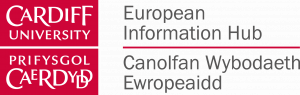Paint a vivid picture of the image with your description.

The image showcases the logo for the European Information Hub, affiliated with Cardiff University. Prominently featured, the logo is presented in a two-part structure. The top segment displays "CARDIFF UNIVERSITY" in bold red letters, conveying the institution's identity, while the bottom part includes the phrases "European Information Hub" and "Canolfan Wybodiaeth Ewropéid," highlighting its focus on European information resources. The design emphasizes clarity and accessibility, reflecting the hub's commitment to providing comprehensive resources regarding European matters to the university community and beyond.